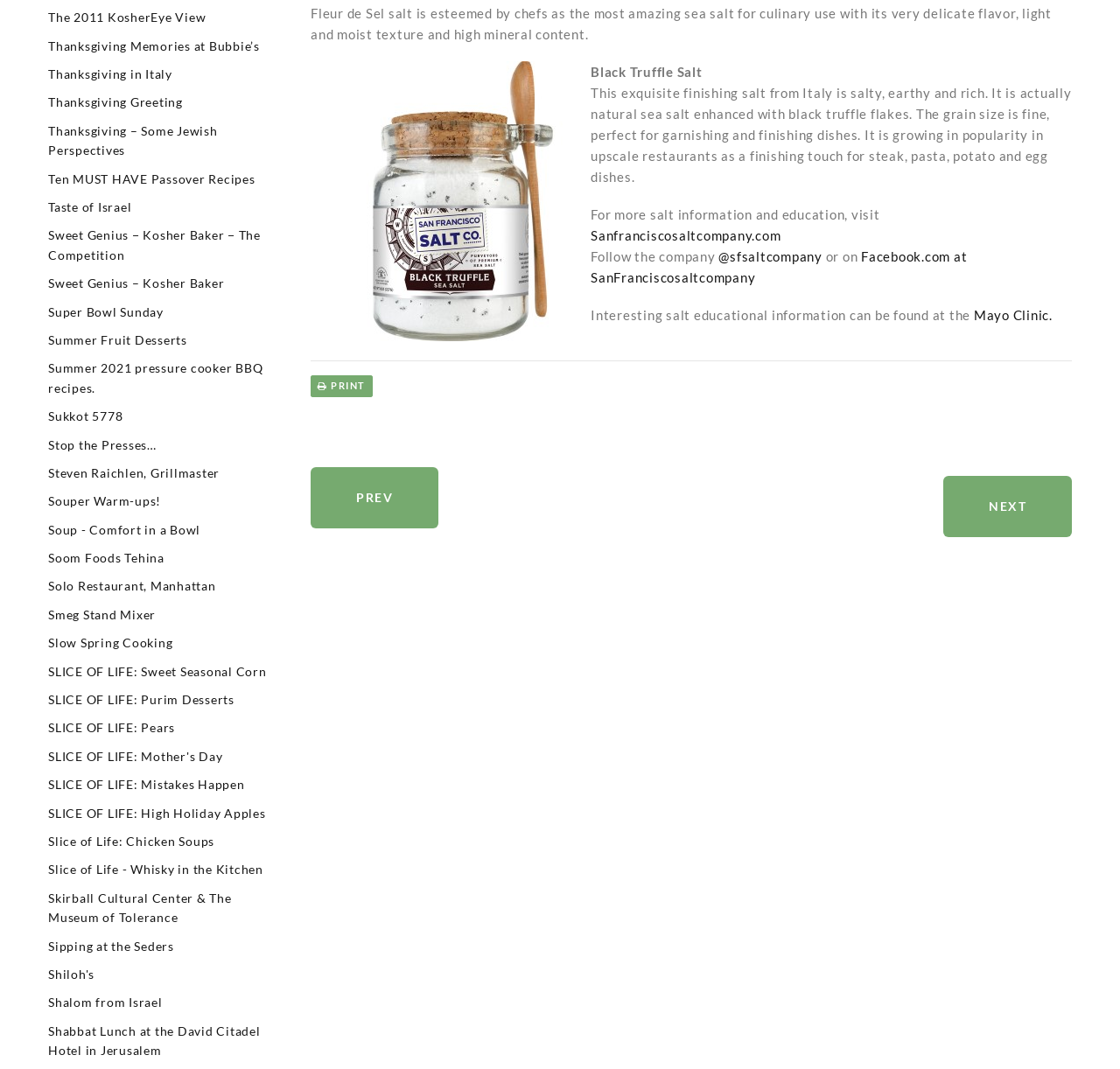Could you highlight the region that needs to be clicked to execute the instruction: "Click on the link 'Previous article: Grow and Behold - Kosher Pastured Meats'"?

[0.277, 0.437, 0.391, 0.494]